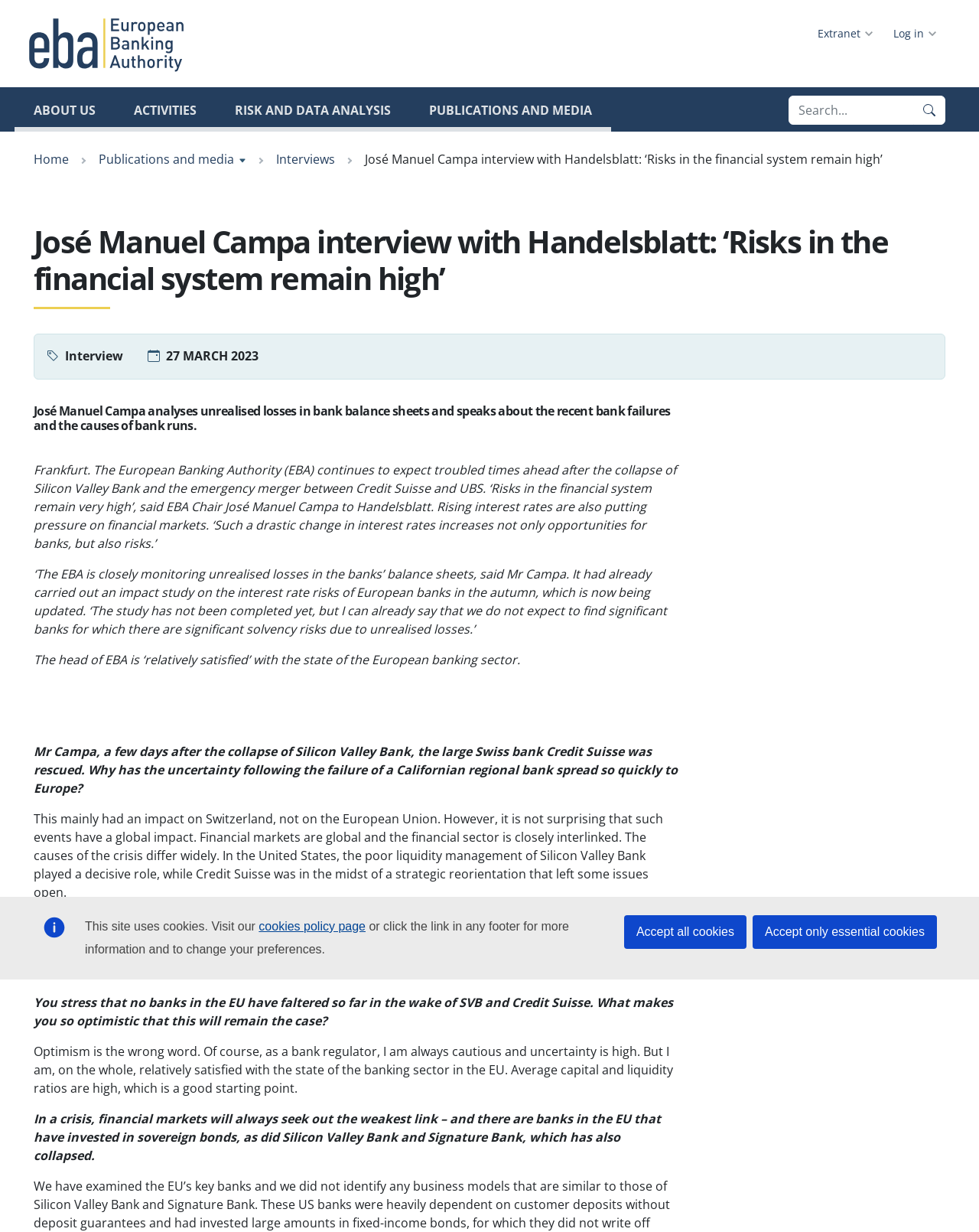What is the topic of the interview?
Offer a detailed and exhaustive answer to the question.

The topic of the interview can be inferred from the title of the article 'José Manuel Campa interview with Handelsblatt: ‘Risks in the financial system remain high’’ and the content of the article which discusses the risks in the financial system.